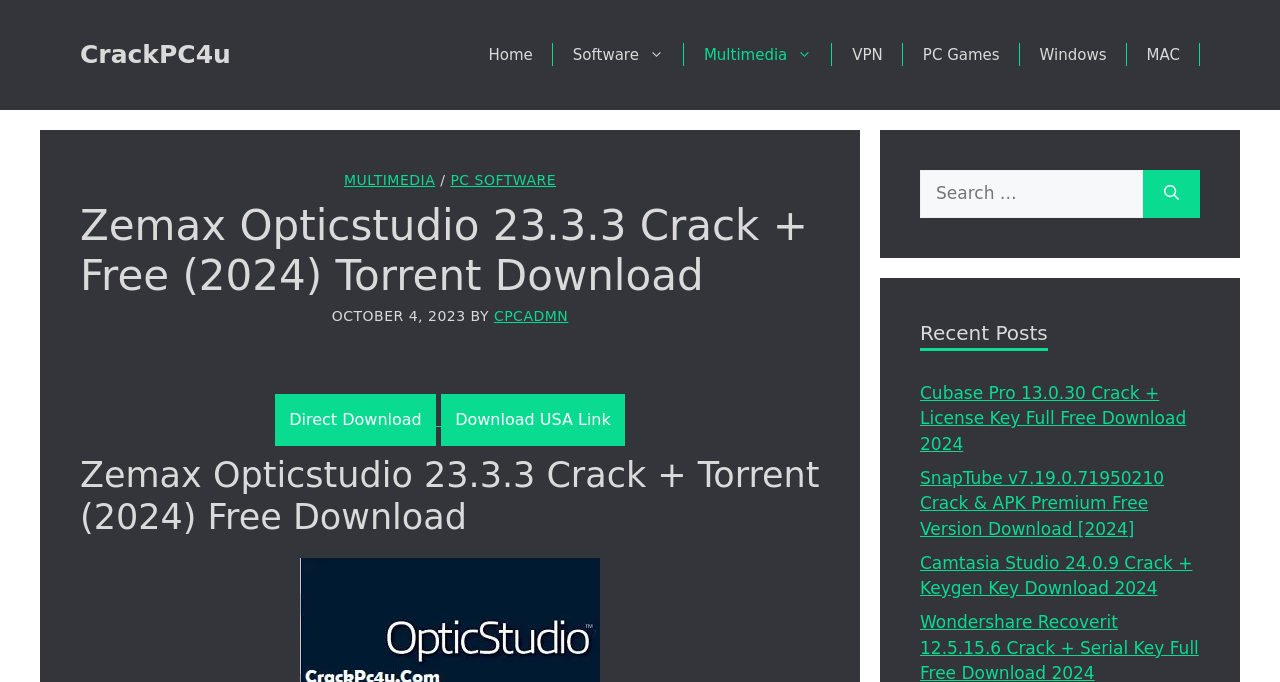Identify the bounding box coordinates of the region that should be clicked to execute the following instruction: "Click on the 'Direct Download' button".

[0.215, 0.577, 0.34, 0.653]